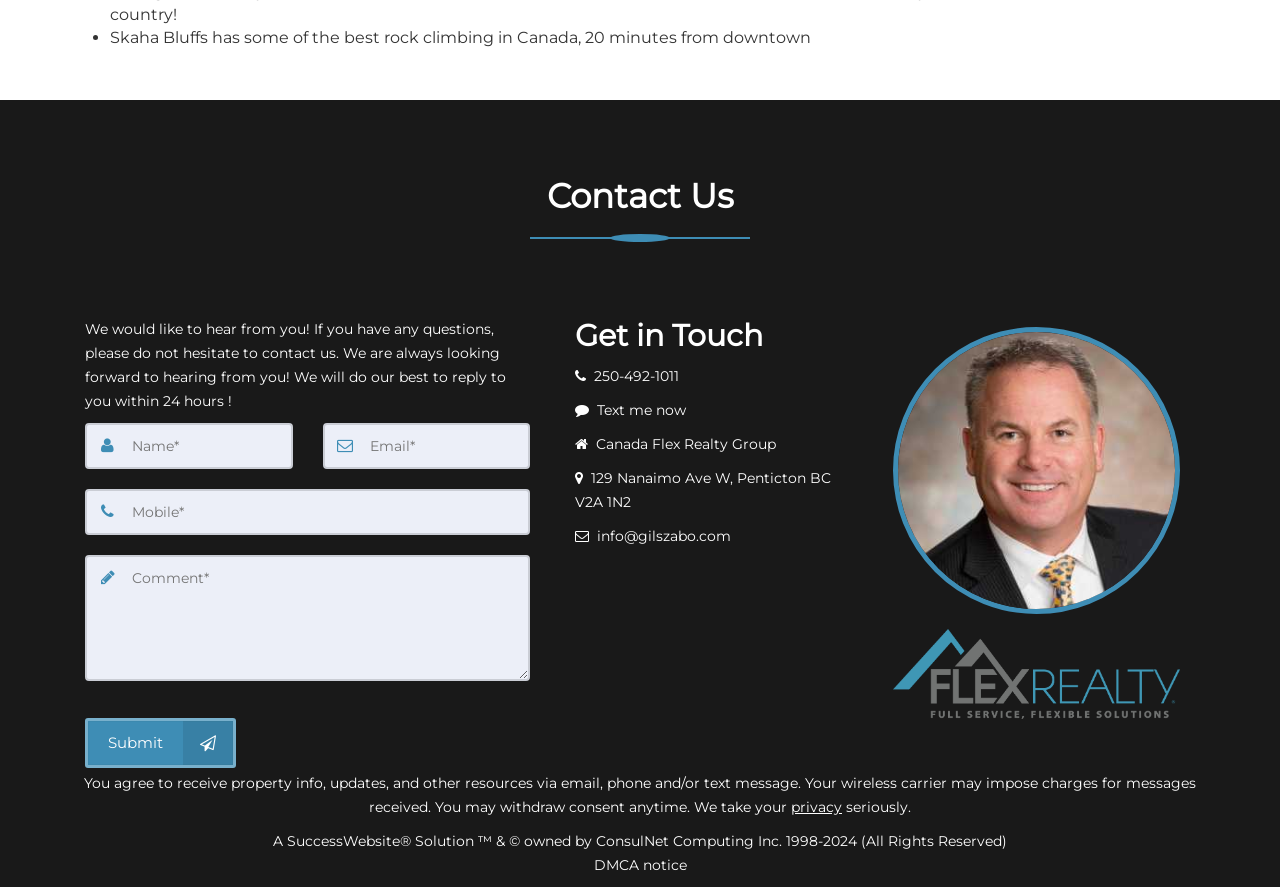What is the email address to contact the agent?
Please utilize the information in the image to give a detailed response to the question.

The email address to contact the agent can be found in the link 'Email agent' which contains the text 'info@gilszabo.com'.